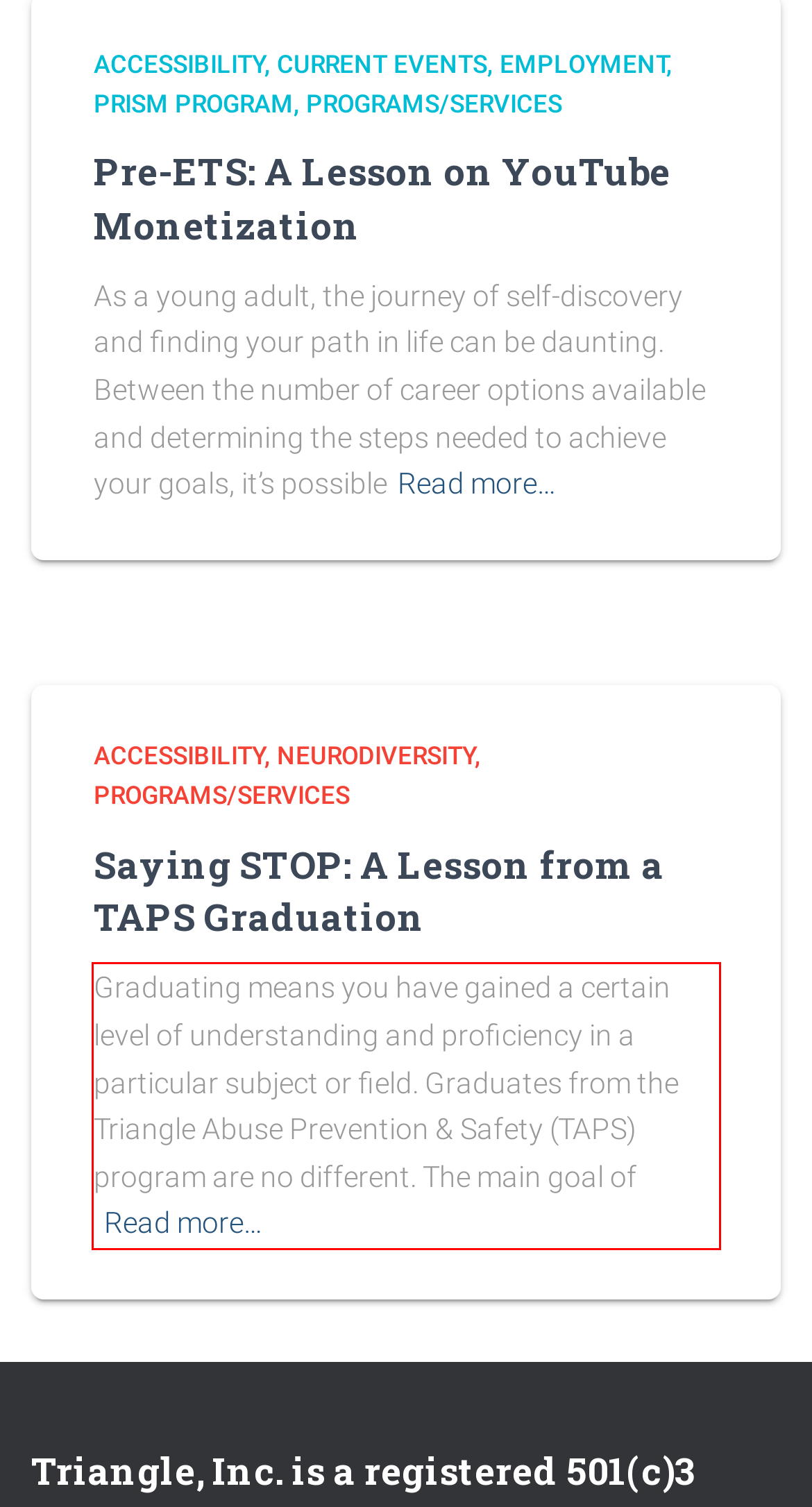Given a screenshot of a webpage containing a red bounding box, perform OCR on the text within this red bounding box and provide the text content.

Graduating means you have gained a certain level of understanding and proficiency in a particular subject or field. Graduates from the Triangle Abuse Prevention & Safety (TAPS) program are no different. The main goal ofRead more…